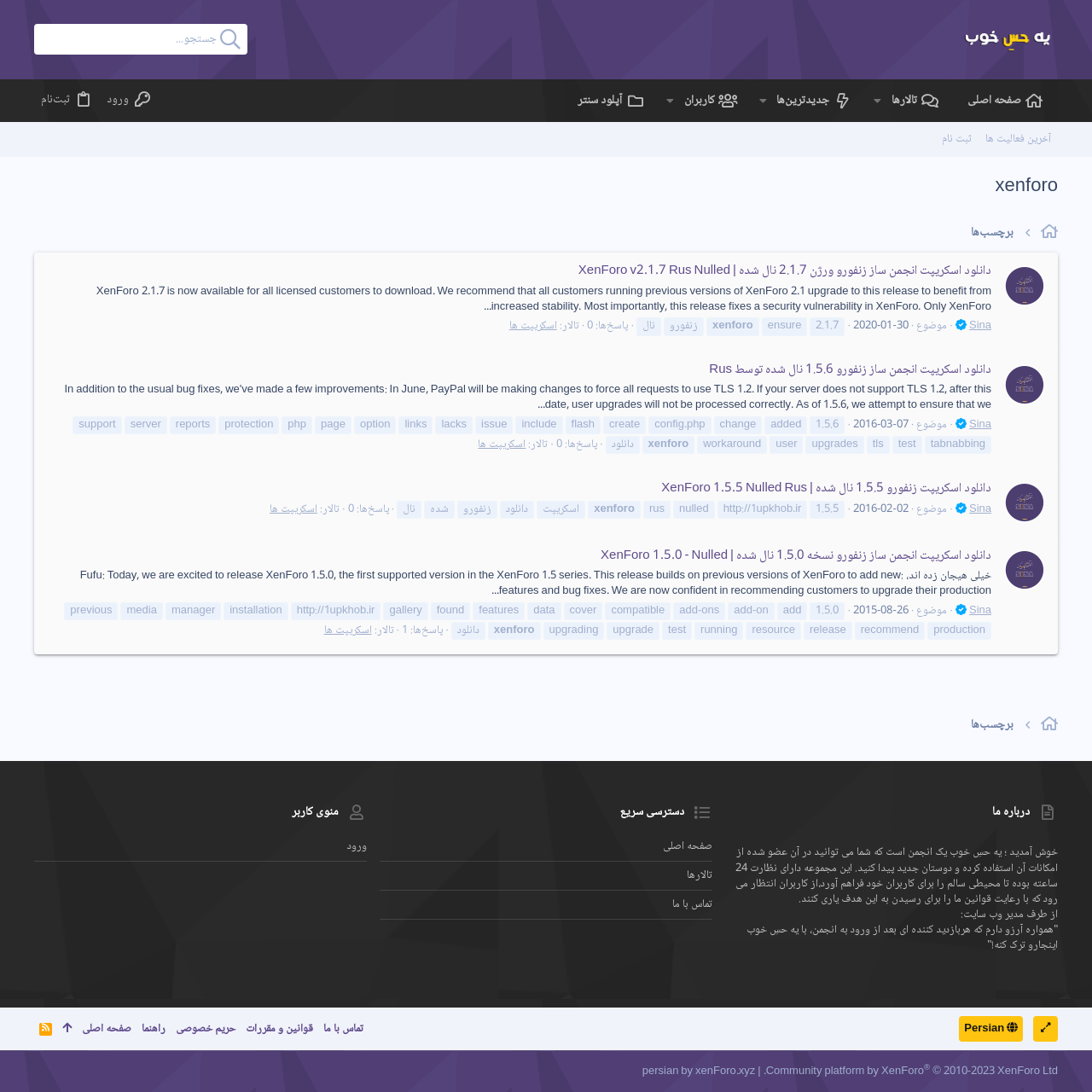With reference to the screenshot, provide a detailed response to the question below:
What is the name of the user who posted the topic?

The name 'Sina' is mentioned multiple times in the webpage content, specifically in the sections with headings related to XenForo script downloads. It is likely the username of the person who posted the topics or shared the resources.